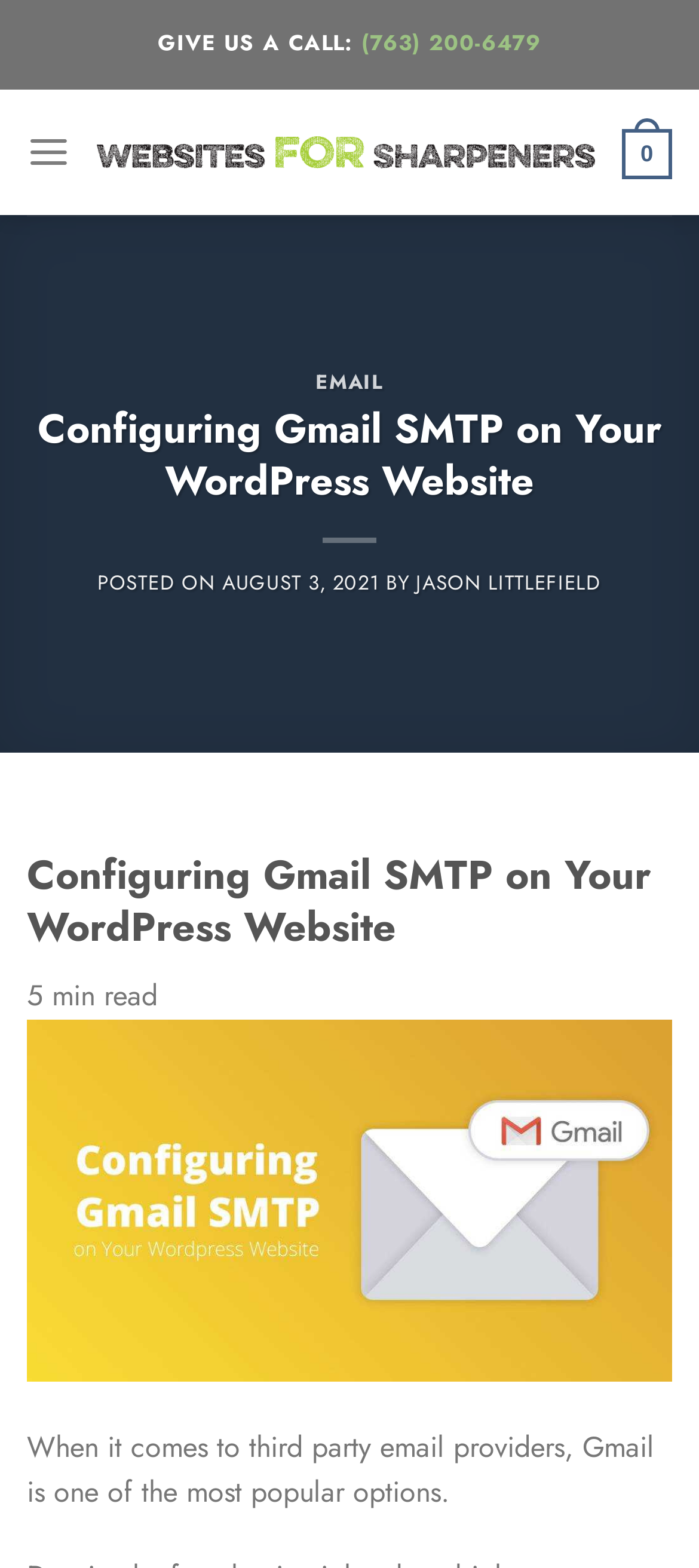Determine the main headline of the webpage and provide its text.

Configuring Gmail SMTP on Your WordPress Website